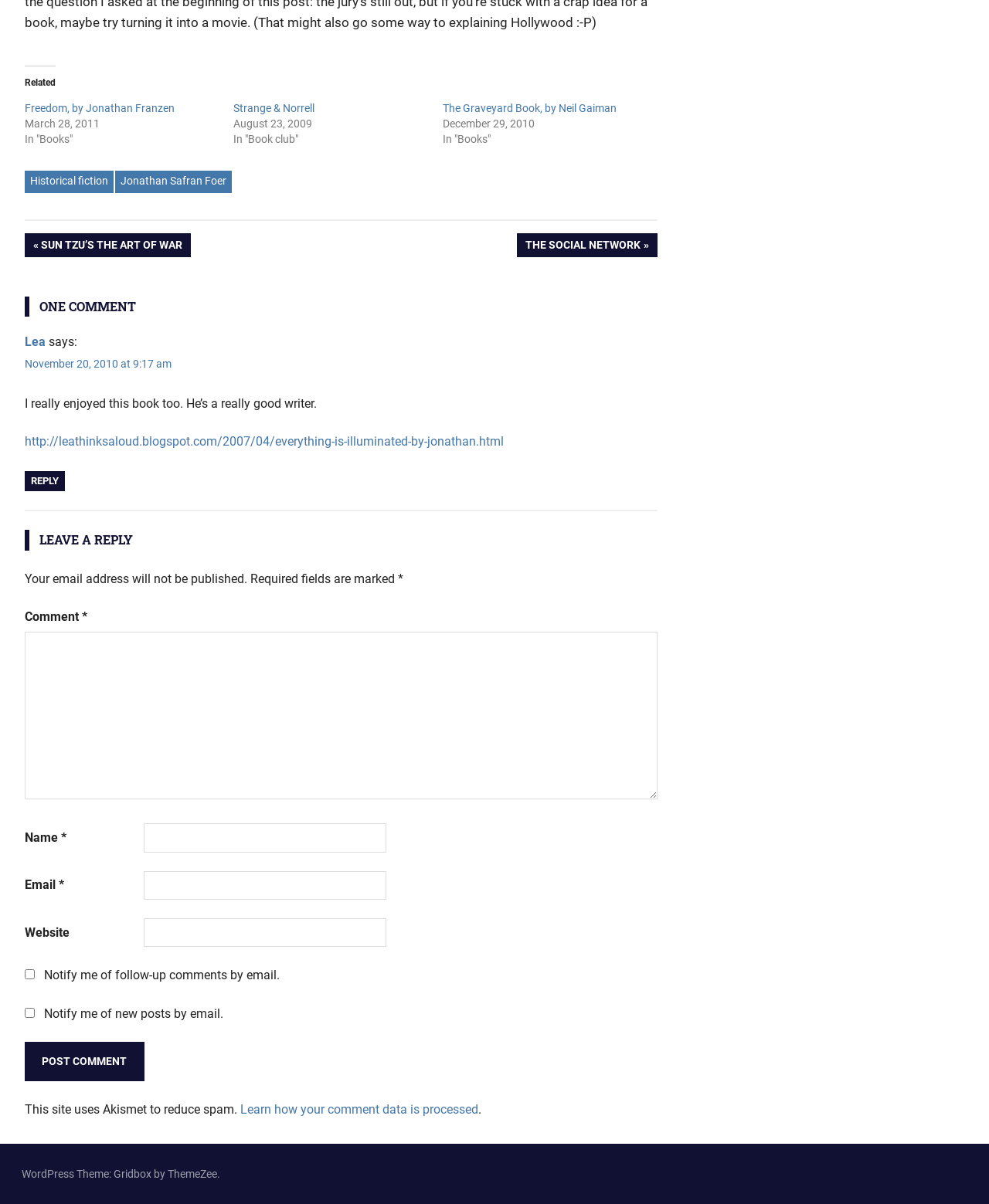Identify the bounding box coordinates of the clickable region necessary to fulfill the following instruction: "Click on the link 'Reply to Lea'". The bounding box coordinates should be four float numbers between 0 and 1, i.e., [left, top, right, bottom].

[0.025, 0.391, 0.065, 0.408]